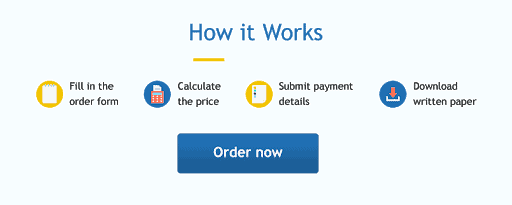Provide a single word or phrase answer to the question: 
What icon represents submitting payment details?

Credit card icon